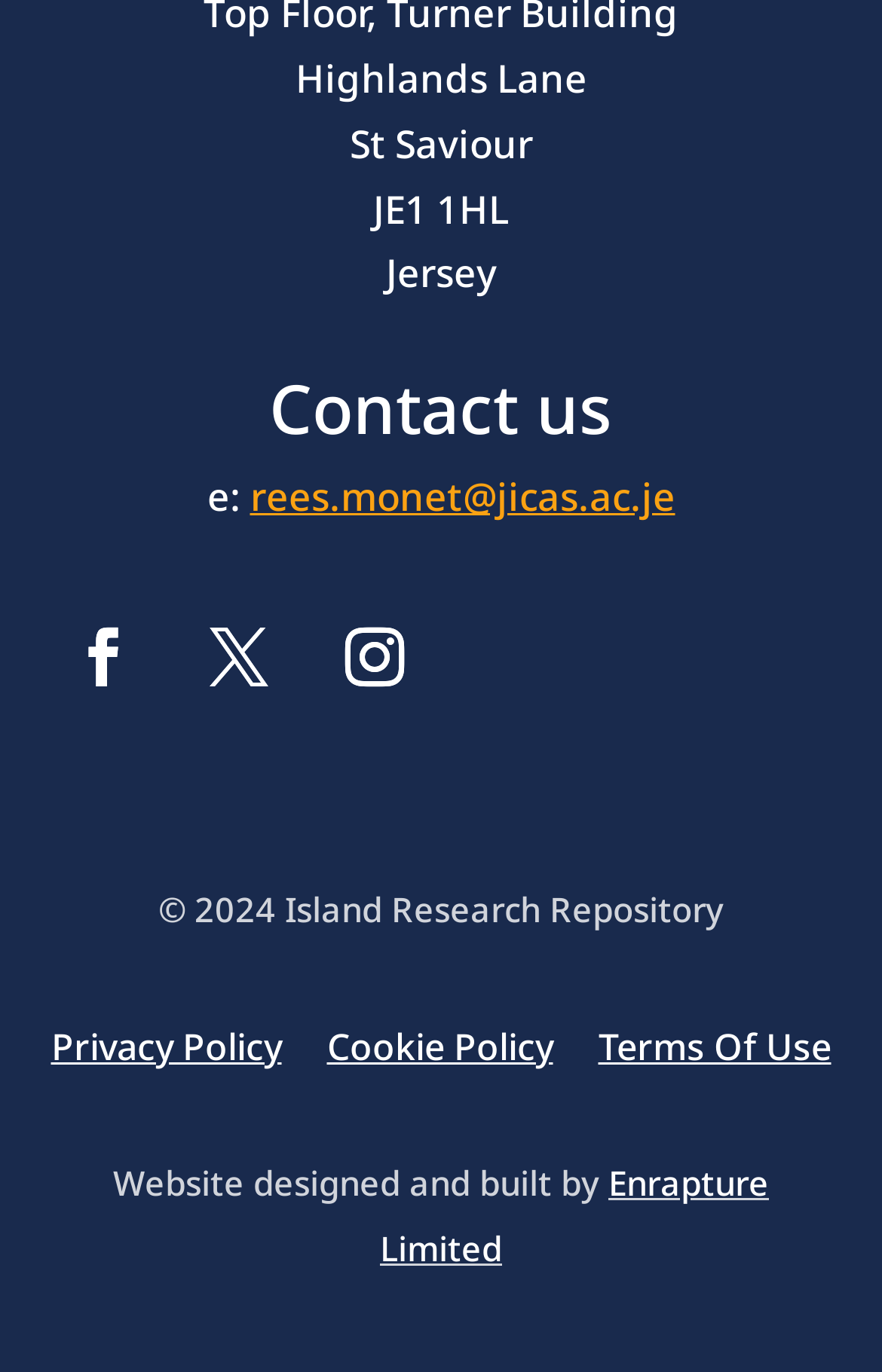Using the information shown in the image, answer the question with as much detail as possible: What is the address?

I found the address by looking at the static text elements at the top of the page, which provide the street name, parish, and postcode.